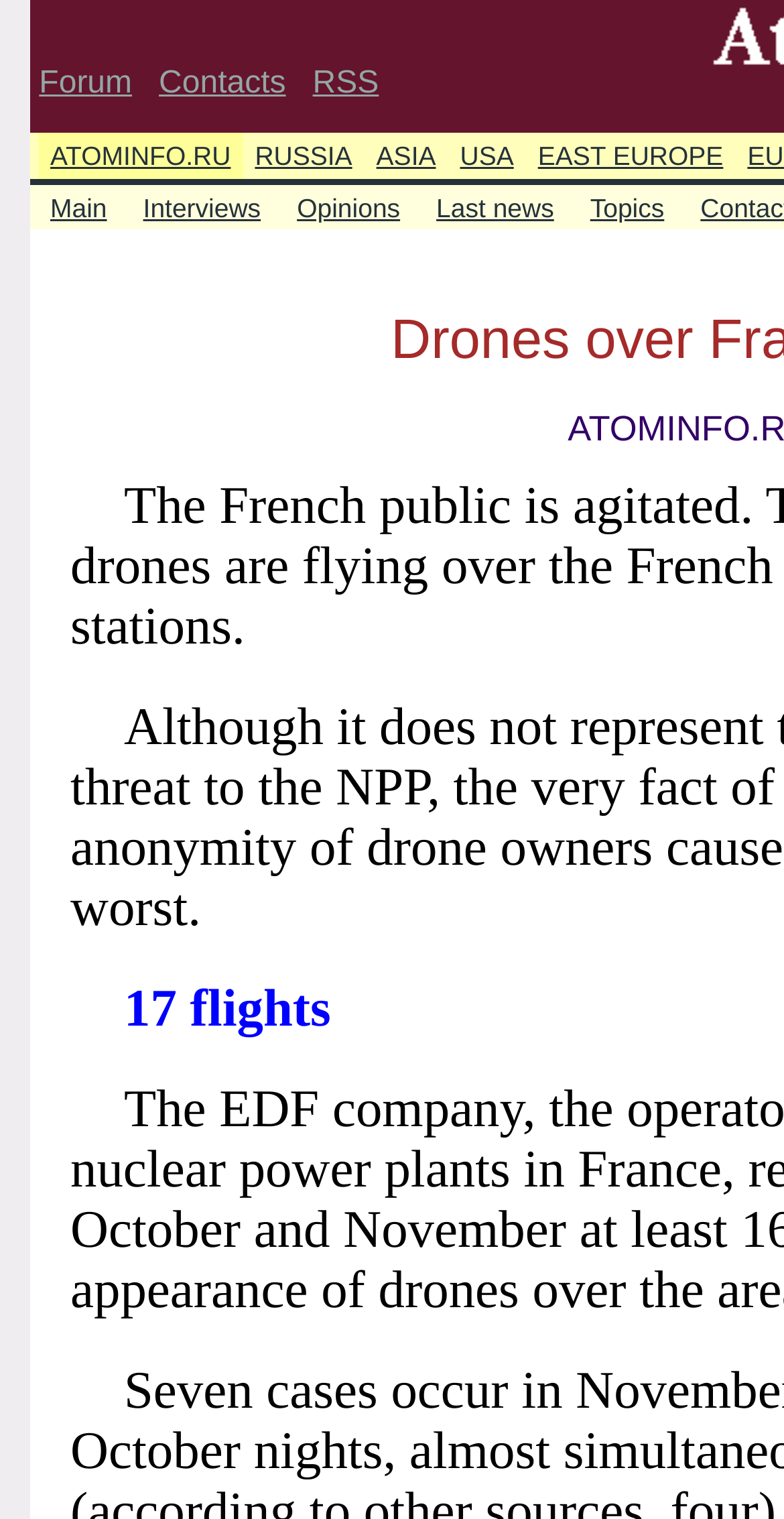Provide the bounding box coordinates for the specified HTML element described in this description: "Last news". The coordinates should be four float numbers ranging from 0 to 1, in the format [left, top, right, bottom].

[0.541, 0.122, 0.722, 0.152]